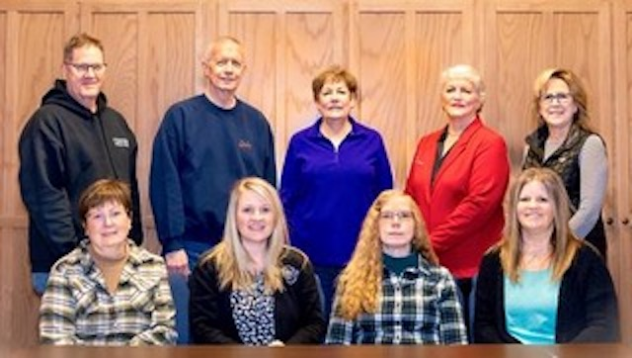Provide a thorough description of the image, including all visible elements.

The image features the elected trustees and officers of the Schoolcraft County Community Foundation for 2023, showcasing a diverse group of individuals dedicated to supporting local non-profits. Positioned in two rows, the front row highlights a mix of women, while the back row includes men. They are gathered together in a professional setting, with a wooden background that adds a warm ambiance. This photograph underscores their commitment to community service, aligning with the organization’s goal of raising funds for future grants. Notable figures include President Alyssa Swanson and Vice President Julie Barr, who are central to the foundation’s initiatives.